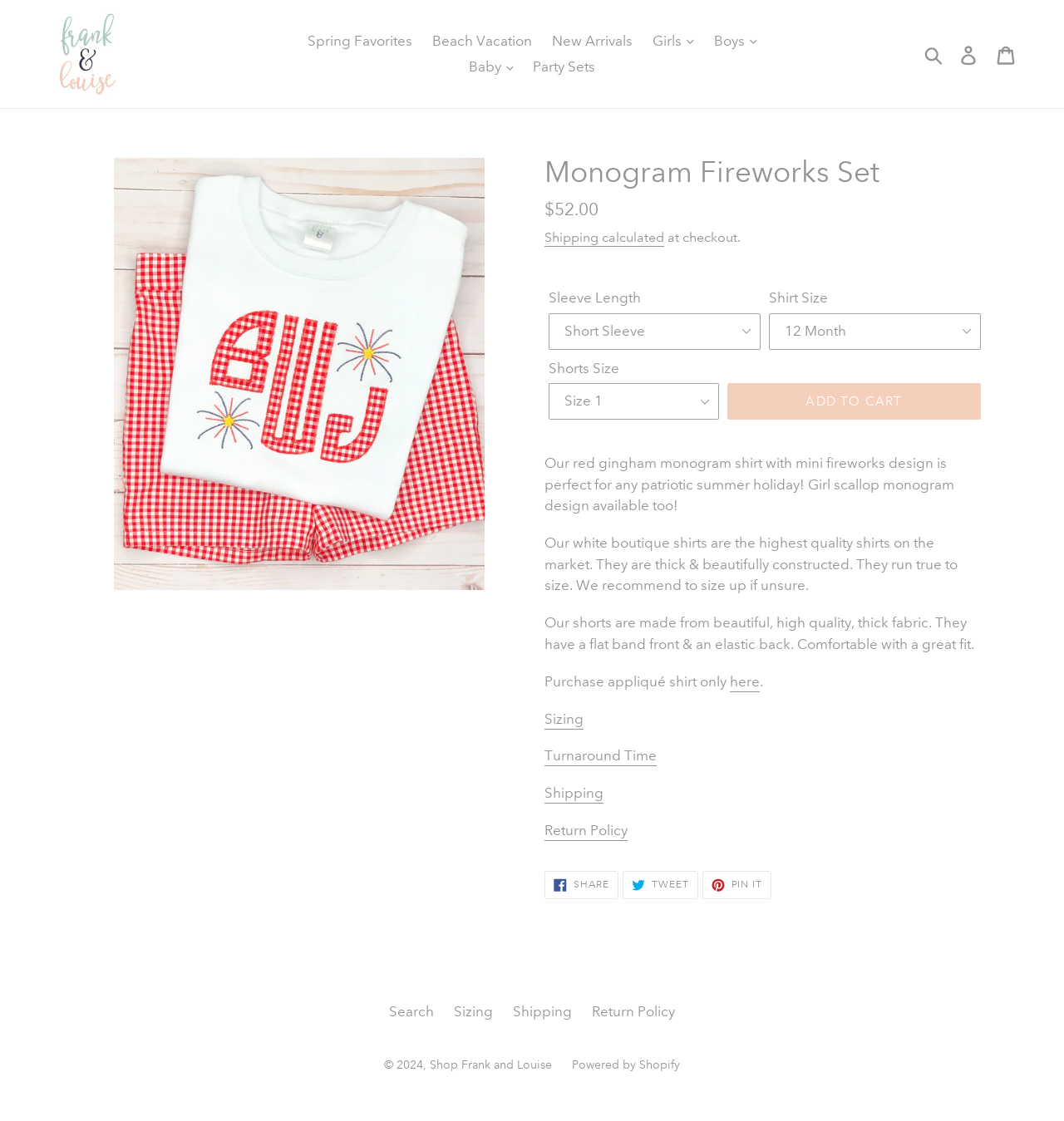Could you determine the bounding box coordinates of the clickable element to complete the instruction: "Add to cart"? Provide the coordinates as four float numbers between 0 and 1, i.e., [left, top, right, bottom].

[0.684, 0.342, 0.922, 0.375]